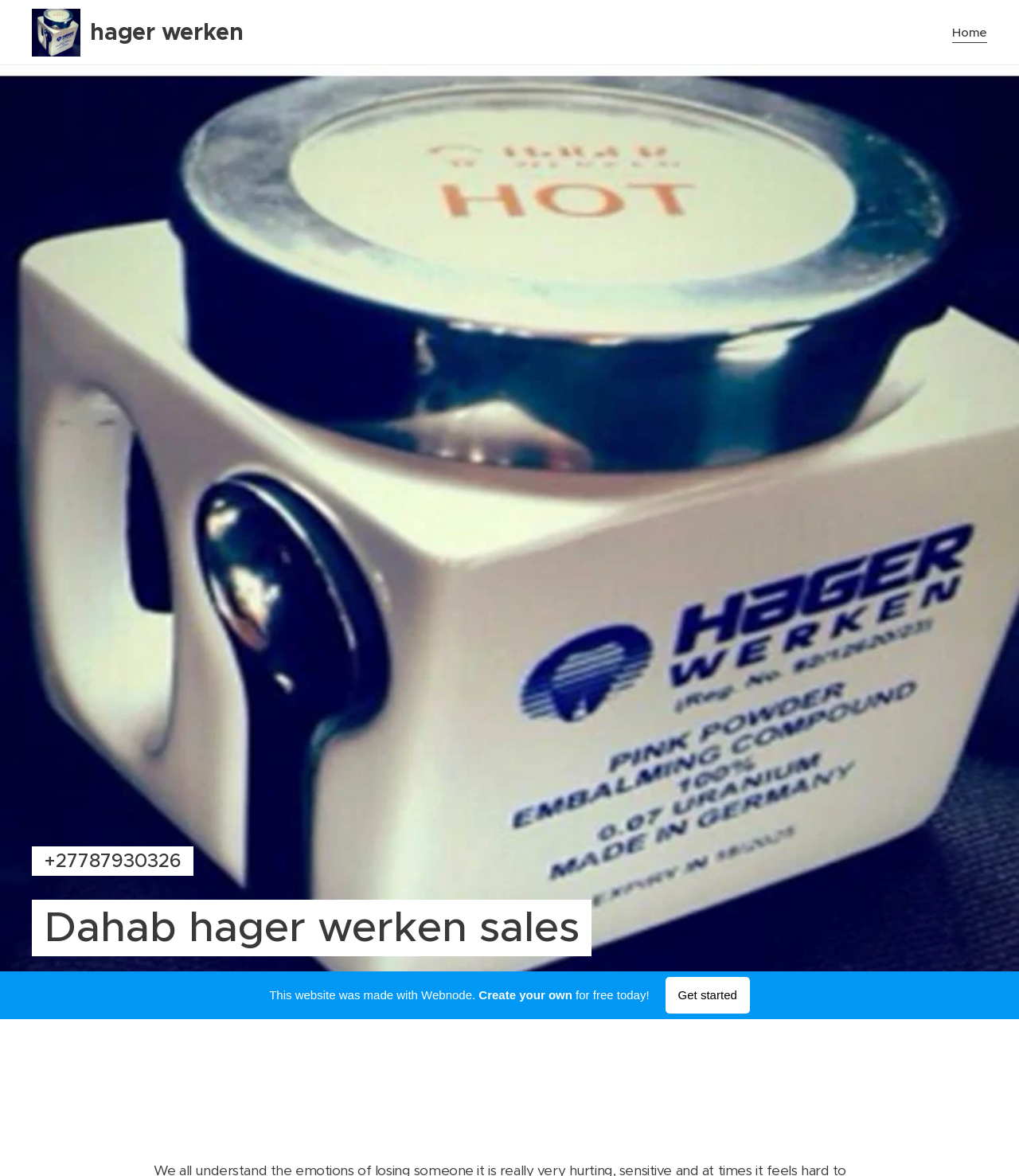Describe every aspect of the webpage comprehensively.

The webpage appears to be a personal or memorial page, as it mentions losing someone and paying tribute. At the top-left corner, there is a layout table with a smaller table inside, which doesn't contain any text. Below this, there is a static text element displaying "hager werken". 

On the top-right corner, there is a link labeled "Home". Below this, there are three headings. The first heading displays a phone number "+27787930326". The second heading is "Dahab hager werken sales", which seems to be a name or title. The third heading is empty, but it takes up a significant amount of space at the bottom of the page.

At the very bottom of the page, there is a link that promotes Webnode, a website creation platform, and invites users to create their own website for free.